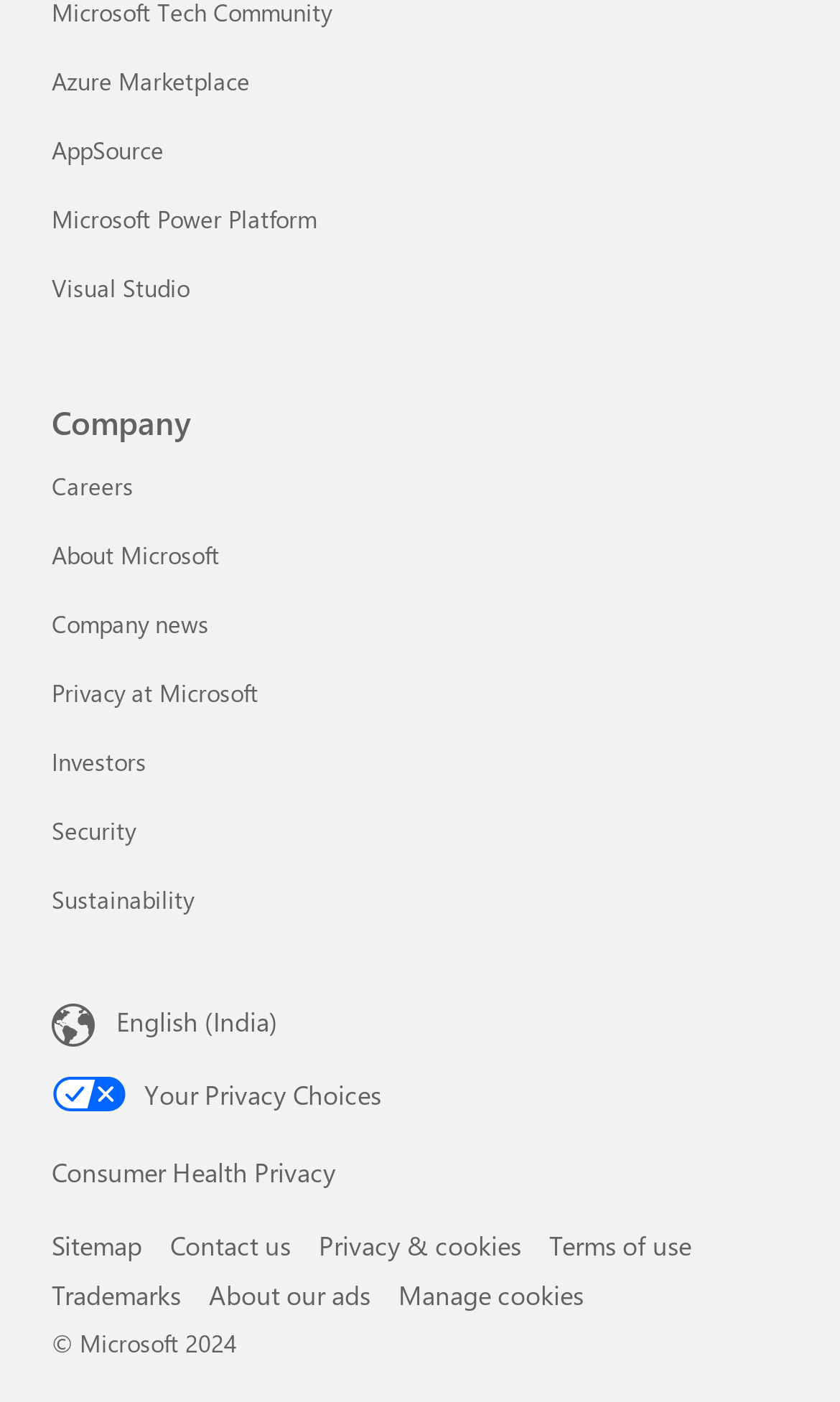Determine the bounding box coordinates for the HTML element mentioned in the following description: "Privacy Policy". The coordinates should be a list of four floats ranging from 0 to 1, represented as [left, top, right, bottom].

None